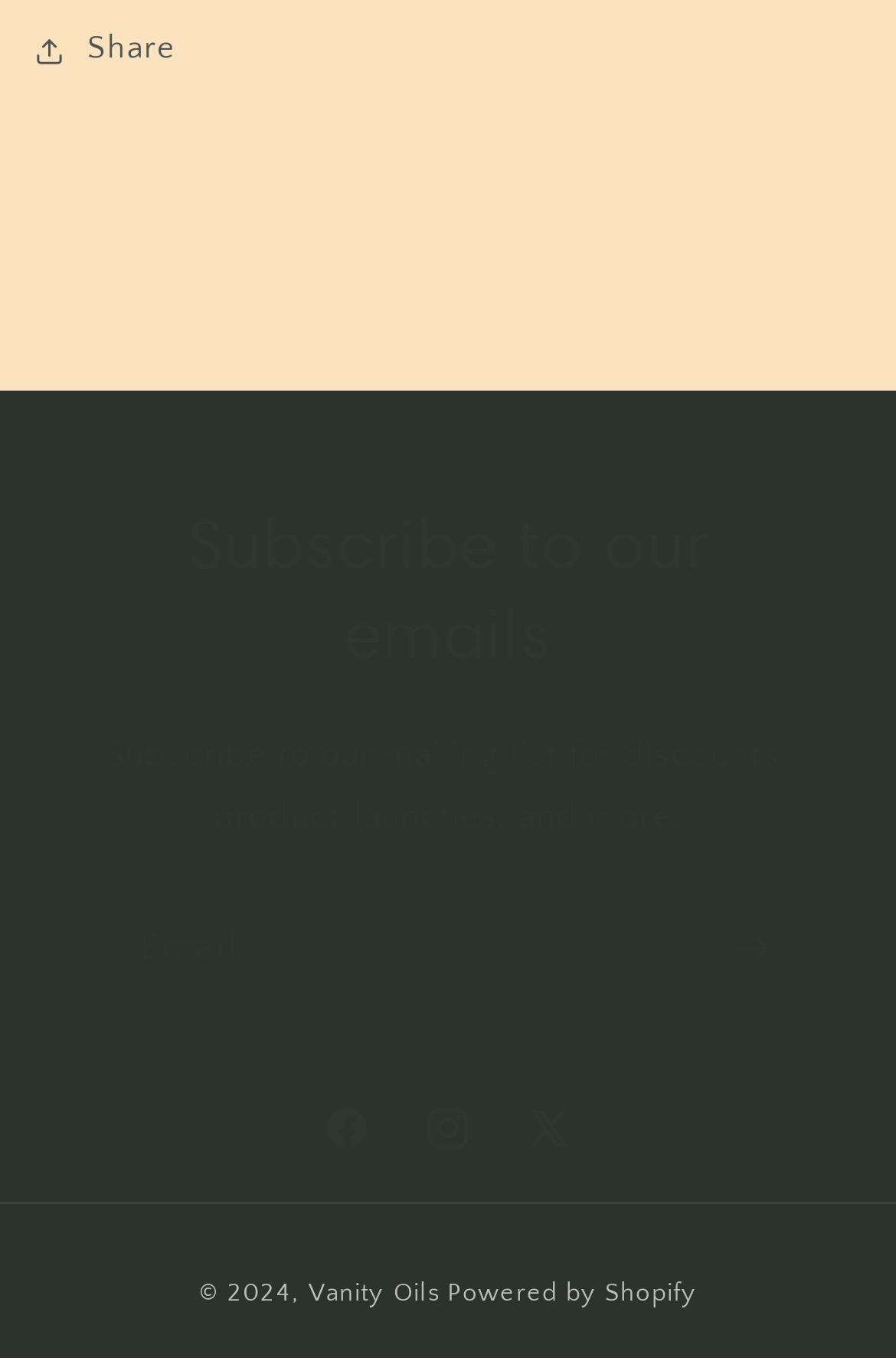Answer the question below with a single word or a brief phrase: 
What is the name of the website's owner?

Vanity Oils